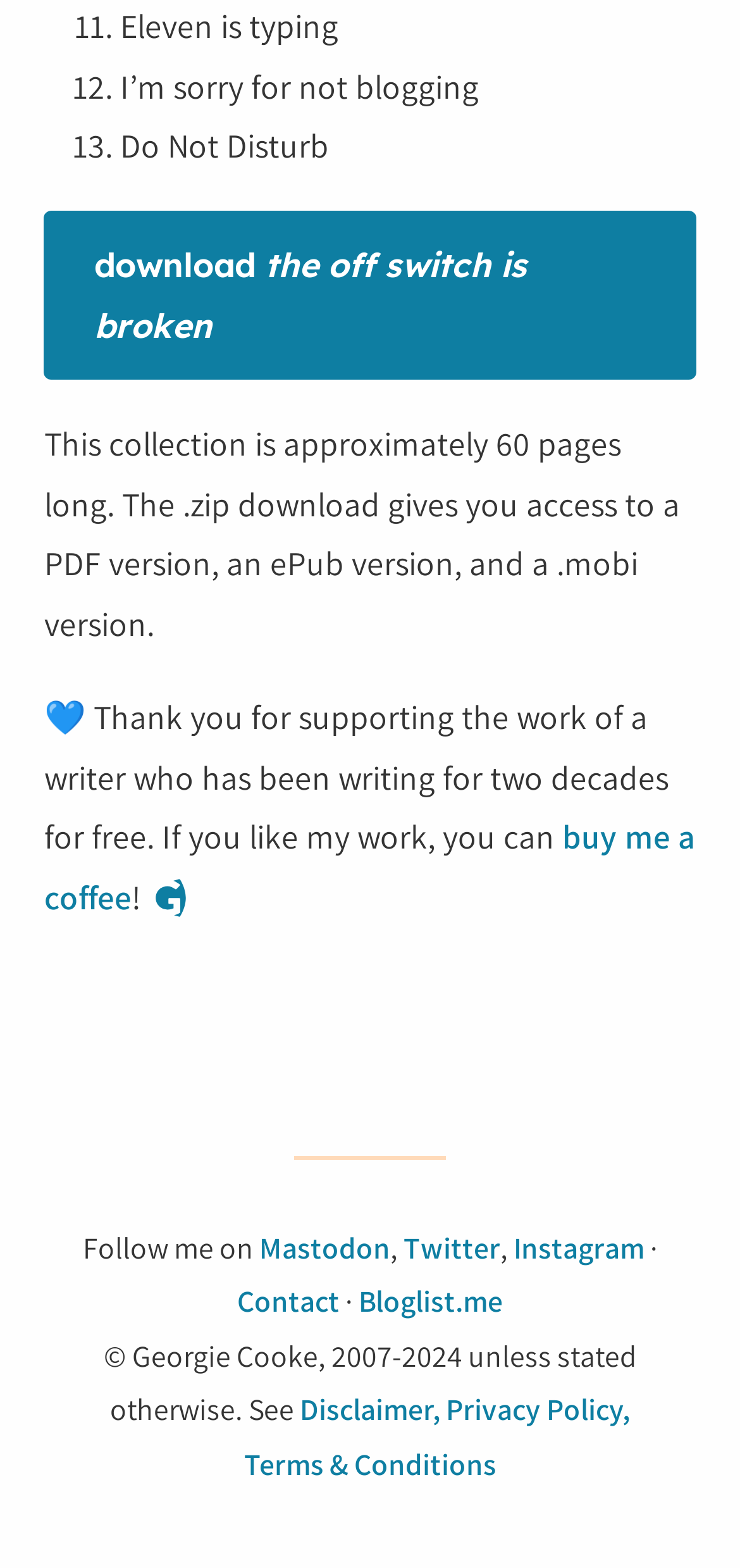Use a single word or phrase to answer this question: 
How many file formats are available for download?

3